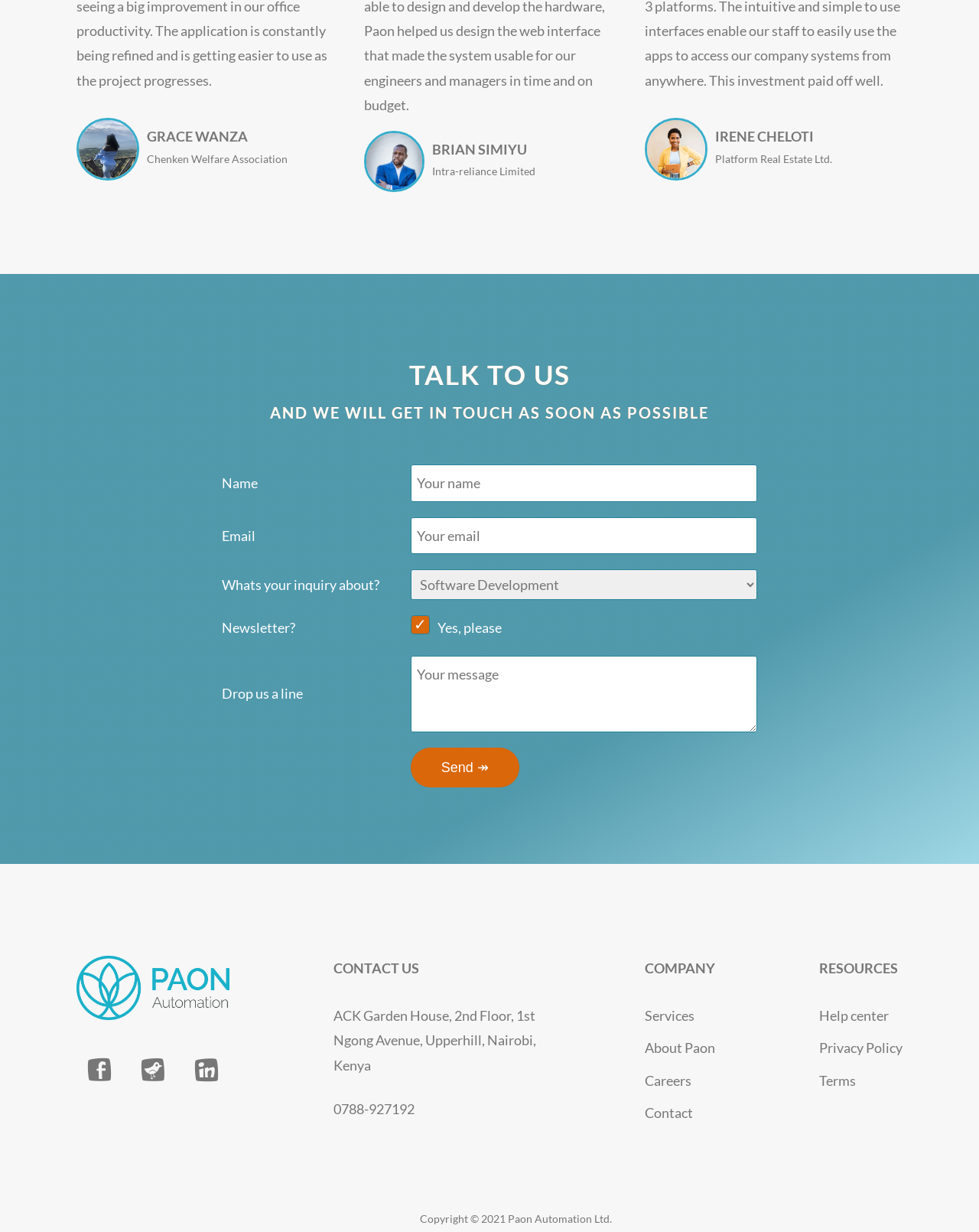What is the copyright year of Paon Automation Ltd.?
Using the image, give a concise answer in the form of a single word or short phrase.

2021